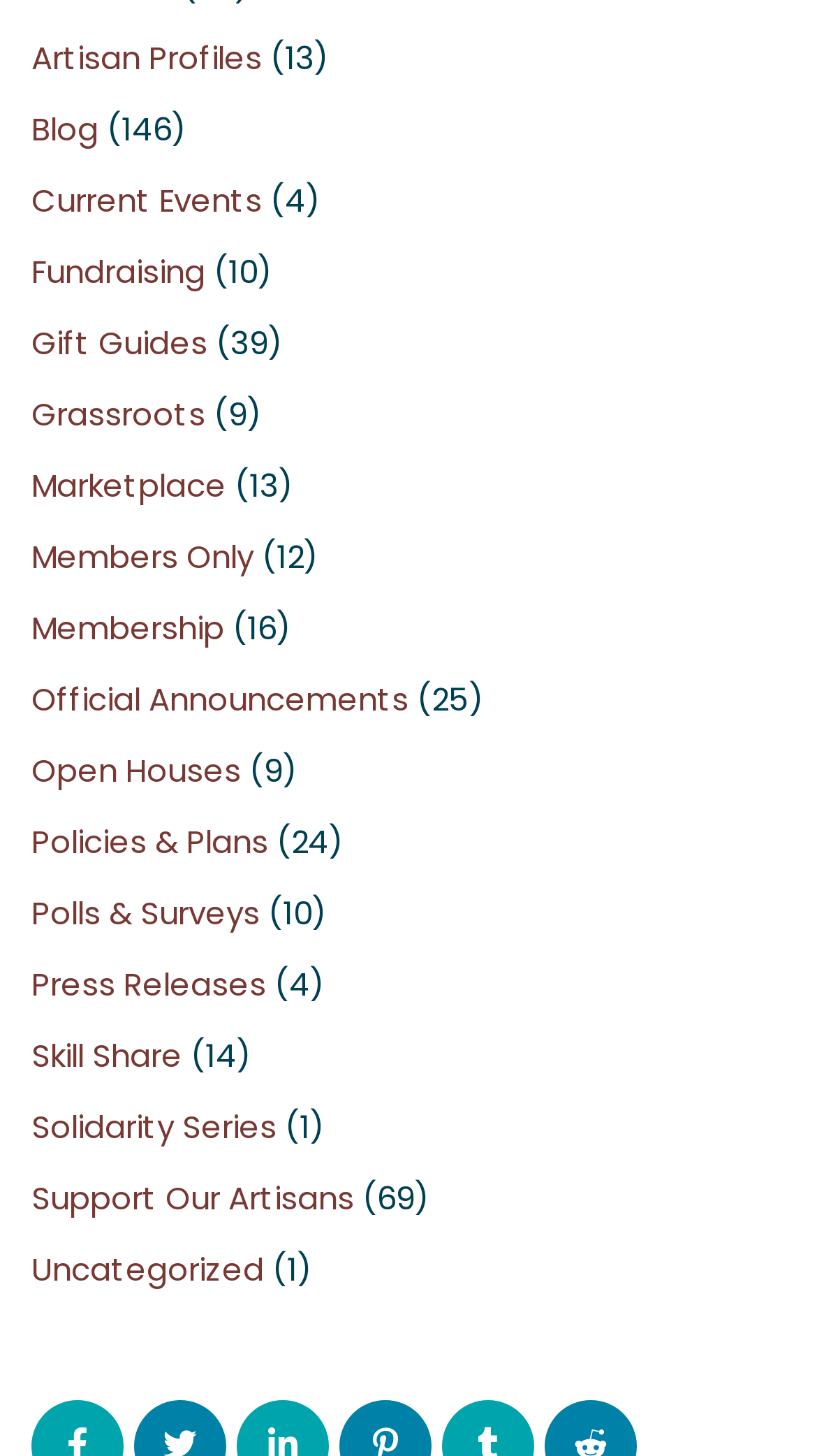Using details from the image, please answer the following question comprehensively:
What is the category with the highest number of items?

I examined the StaticText elements associated with each link and found that the category 'Support Our Artisans' has the highest number of items, which is 69.